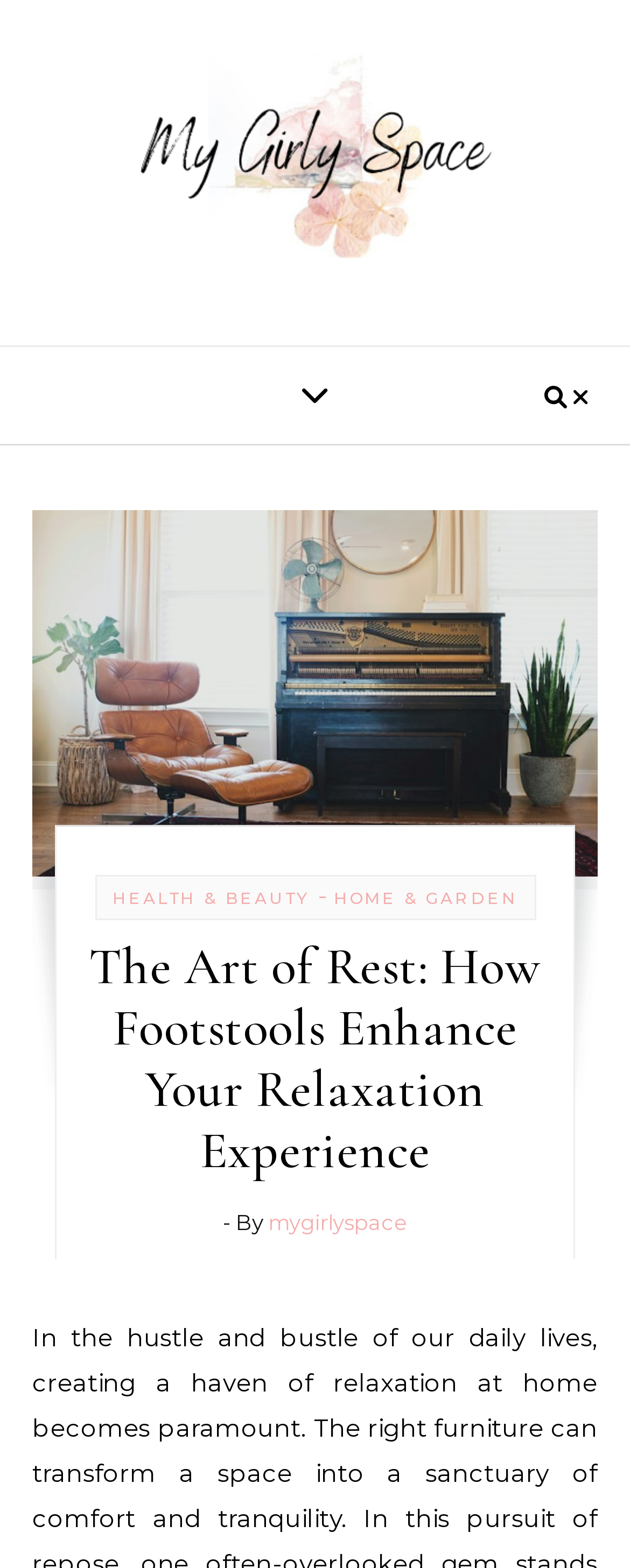Describe all significant elements and features of the webpage.

The webpage is about creating a relaxing atmosphere at home, specifically highlighting the importance of furniture in achieving this goal. At the top left of the page, there is a logo image with the text "My Girly Space" next to it, which serves as a link. Below this, there are two buttons, one on the left and one on the right, which are likely navigation or action buttons.

The main content of the page is divided into sections, with a header section that spans across the top of the page. This section contains three links: "HEALTH & BEAUTY", "HOME & GARDEN", and a separator in between. Below this header, there is a prominent heading that reads "The Art of Rest: How Footstools Enhance Your Relaxation Experience". This heading is followed by a byline that includes the text "By" and a link to "mygirlyspace".

The overall layout of the page suggests a focus on relaxation and comfort, with a clean and organized structure that guides the user's attention to the main content.